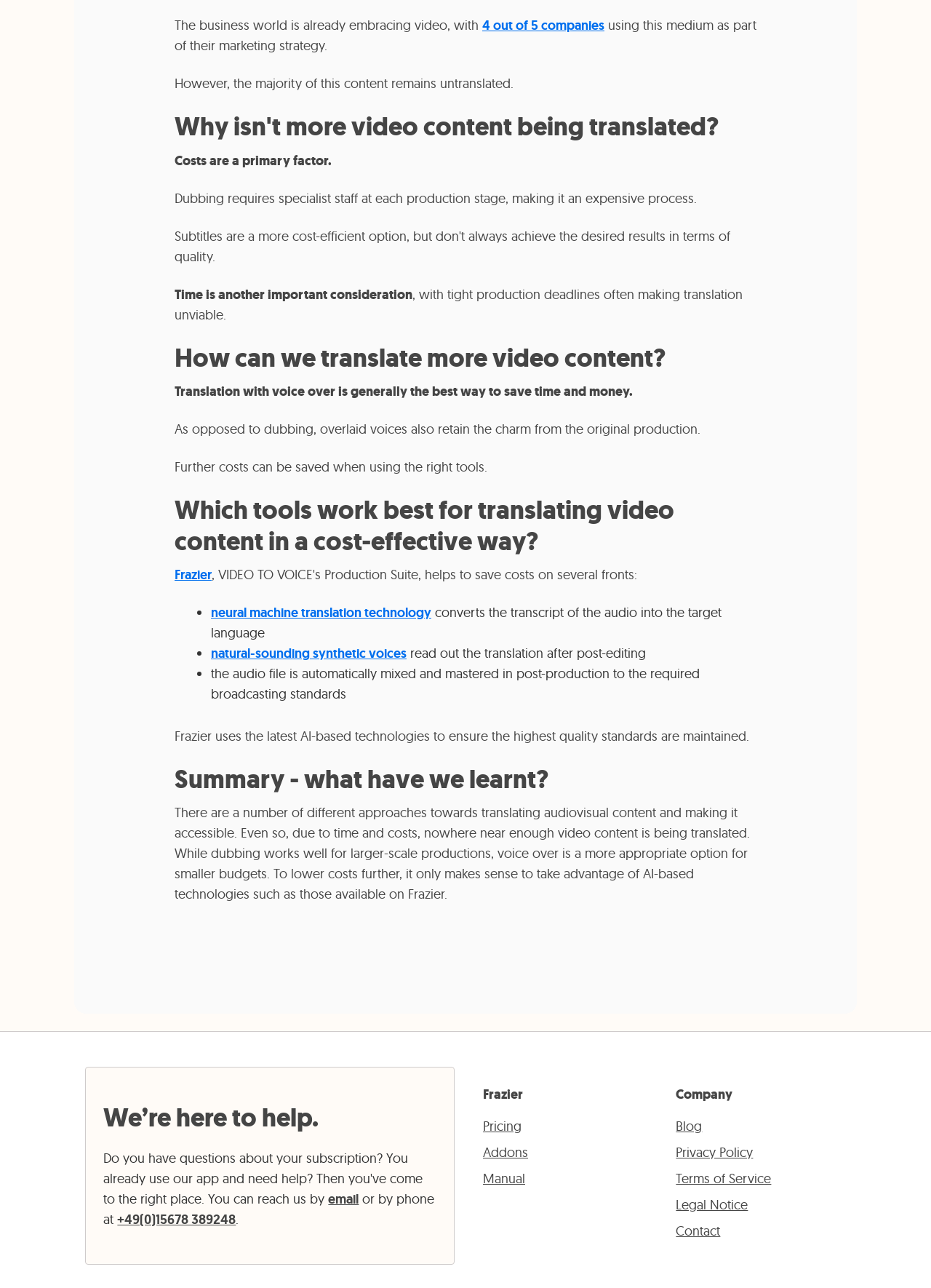Highlight the bounding box coordinates of the element you need to click to perform the following instruction: "Click on 'Frazier'."

[0.188, 0.44, 0.227, 0.453]